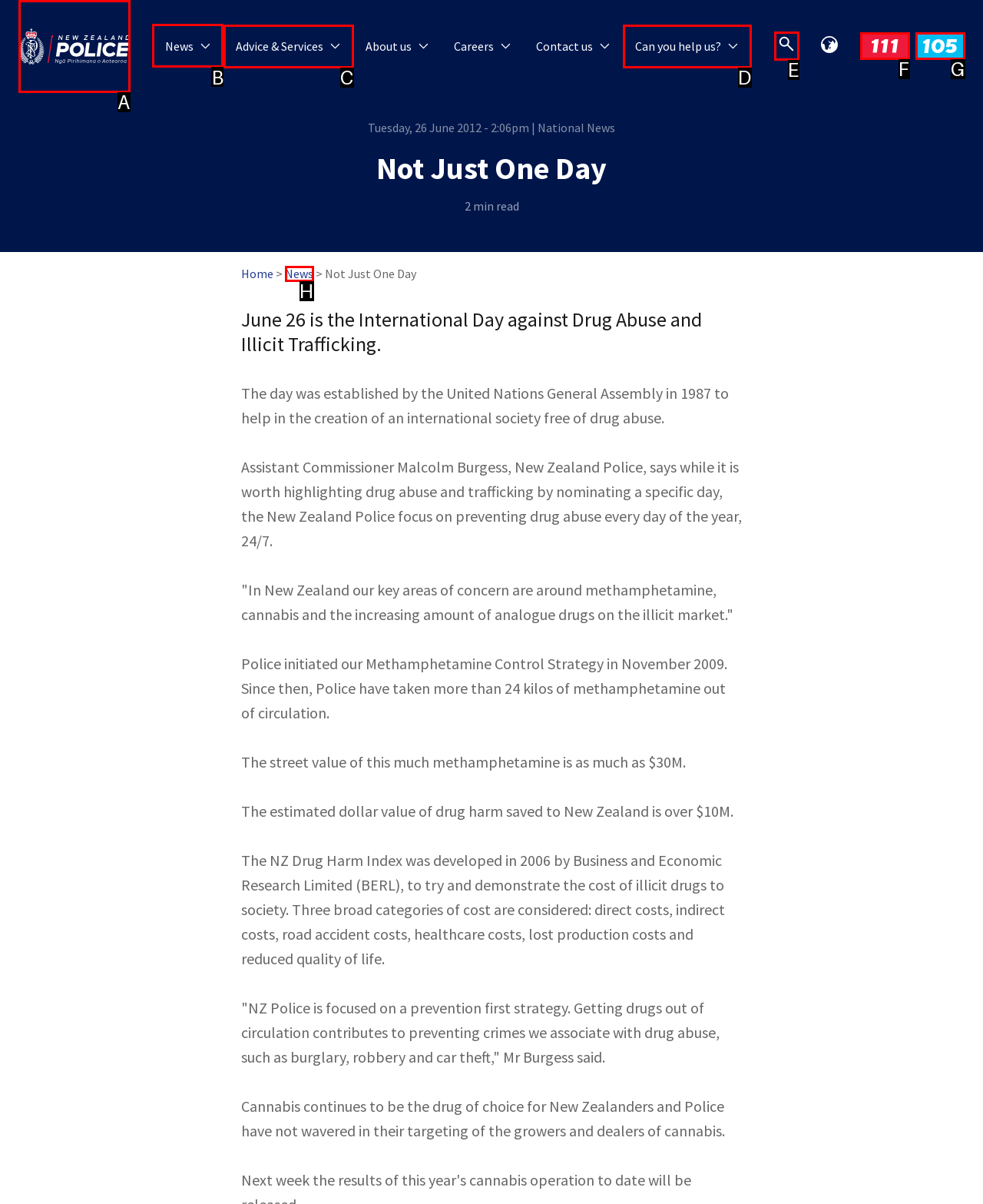To achieve the task: Click the 'News' link, indicate the letter of the correct choice from the provided options.

B